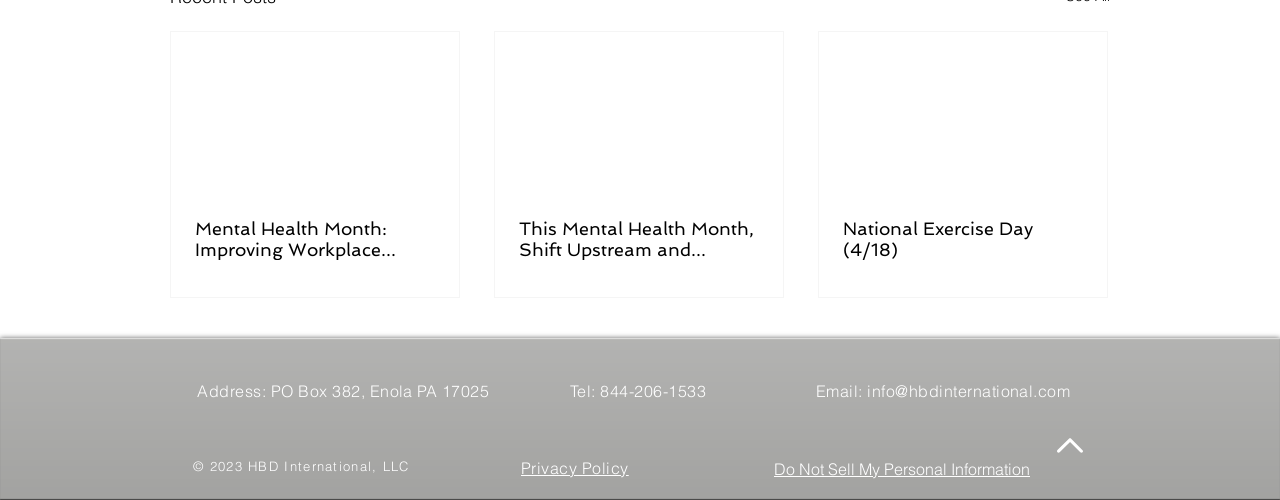Please identify the bounding box coordinates of the element that needs to be clicked to perform the following instruction: "View the image 'Eye Care Tips'".

None